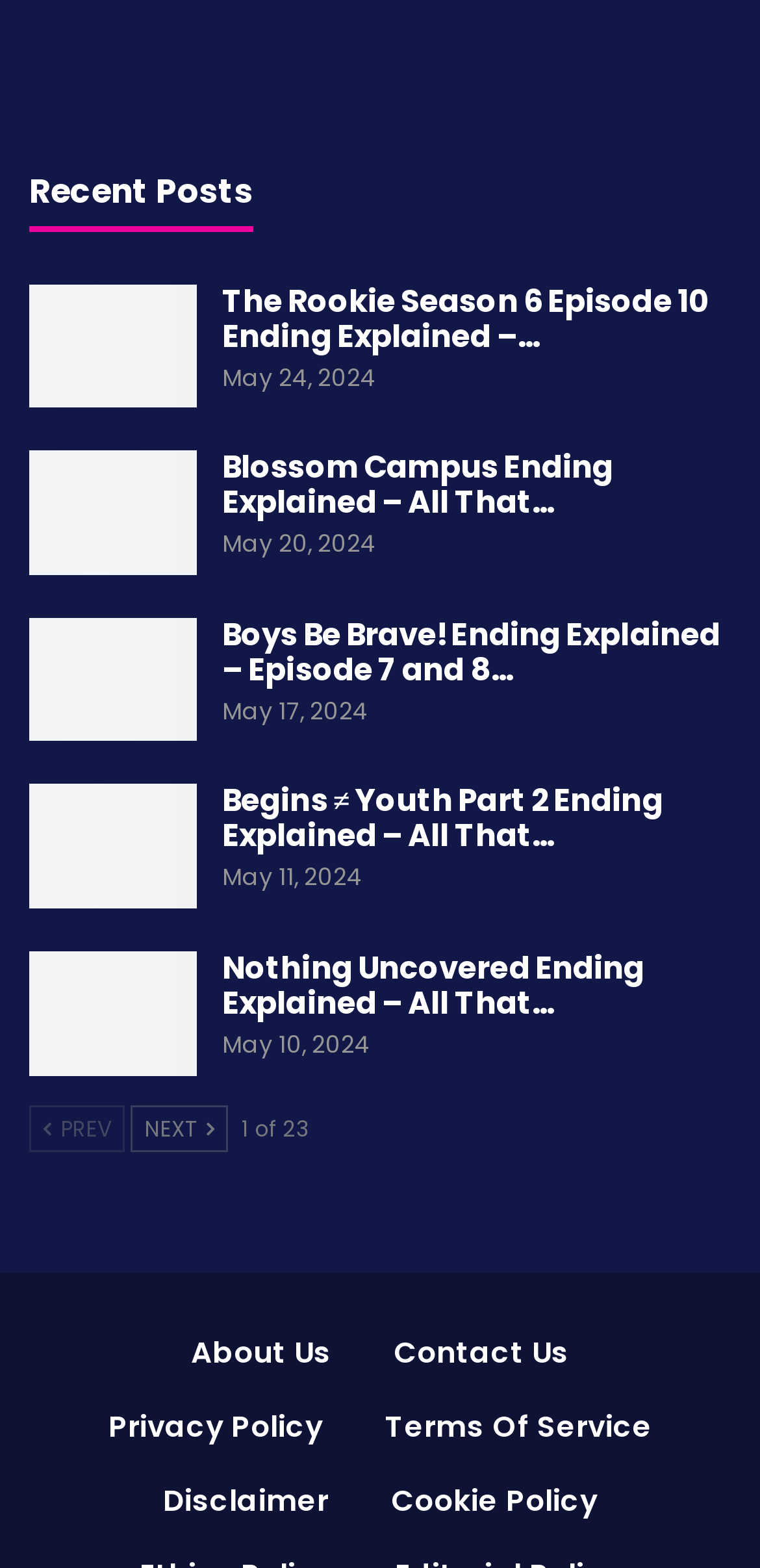Provide your answer in a single word or phrase: 
What is the category of the webpage?

Blog